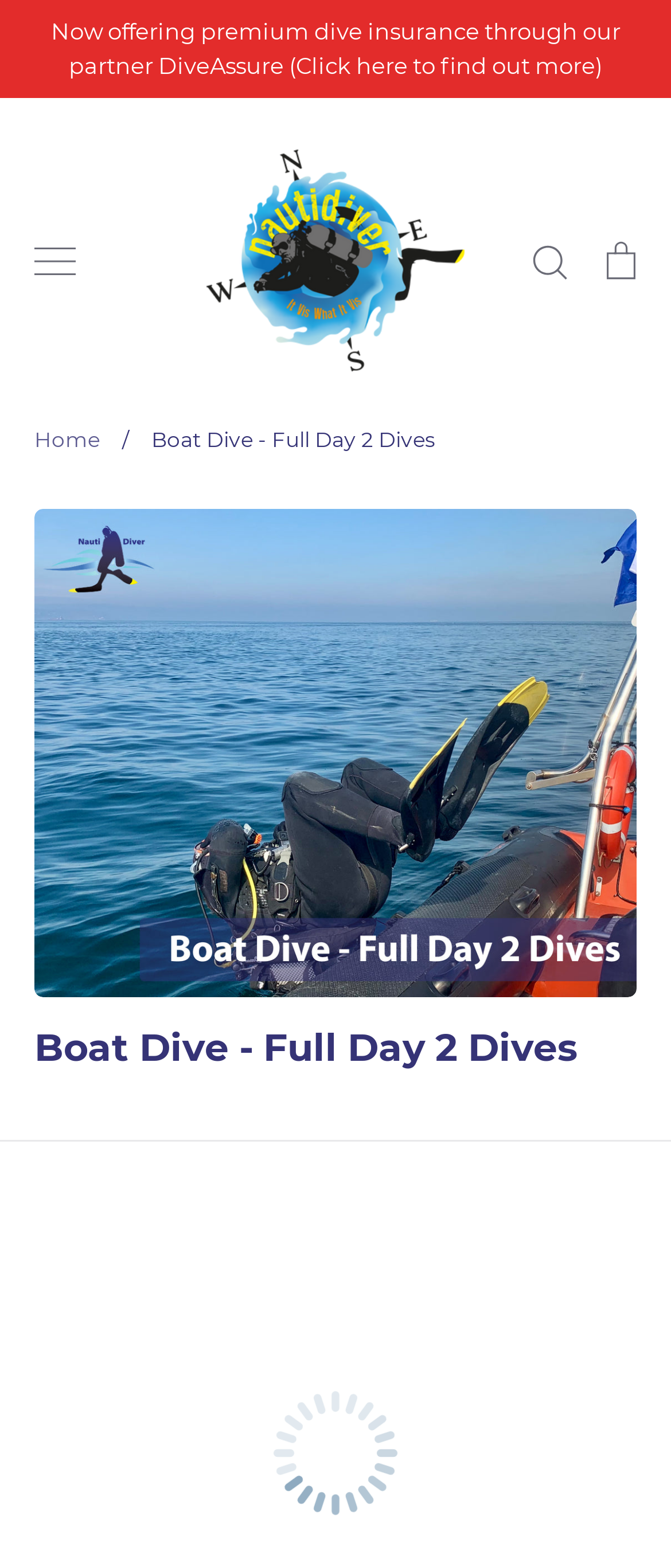What is the purpose of the button with the image?
Use the image to answer the question with a single word or phrase.

Toggle menu